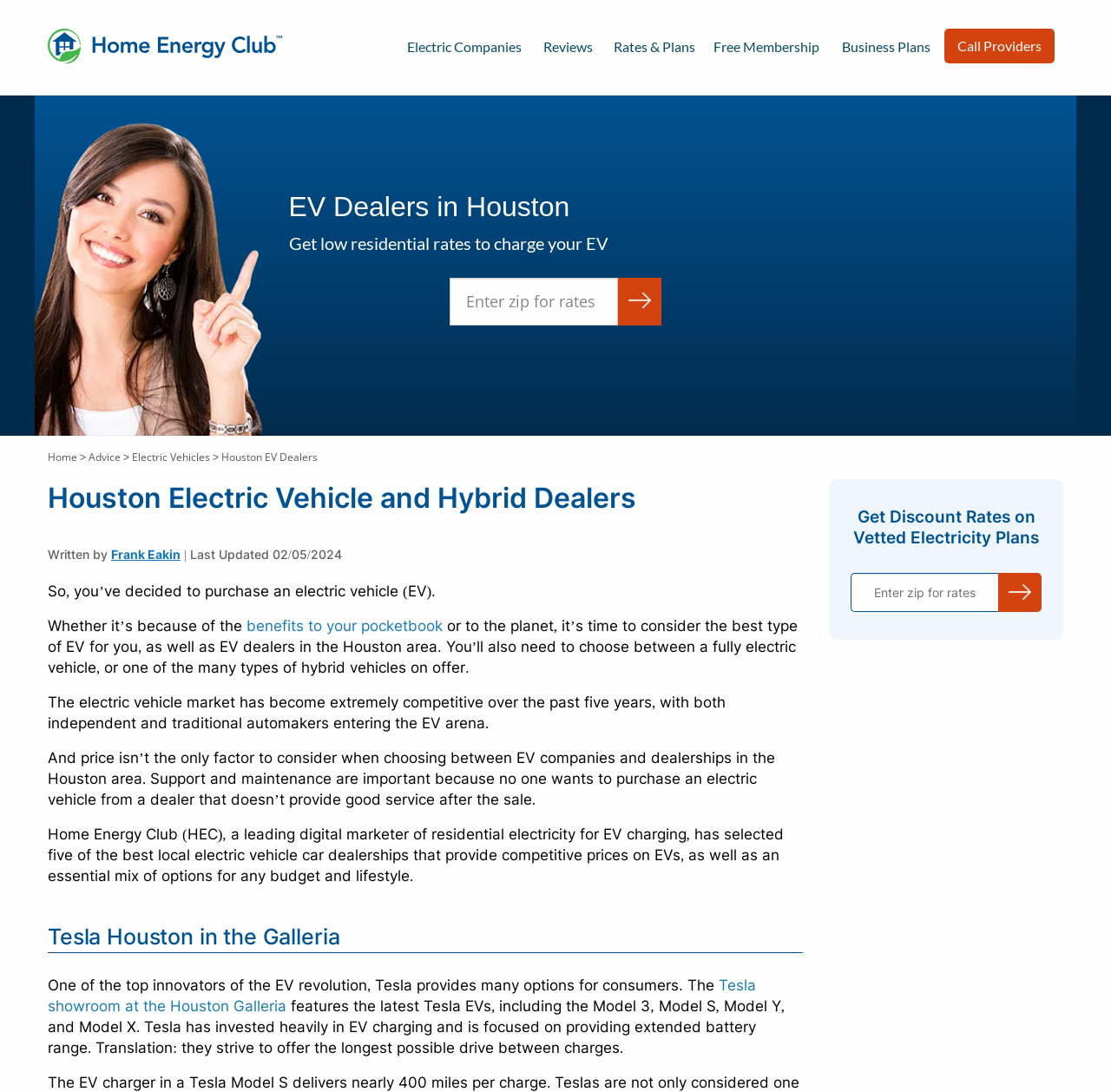Using the provided element description: "alt="Home Energy Club"", identify the bounding box coordinates. The coordinates should be four floats between 0 and 1 in the order [left, top, right, bottom].

[0.043, 0.022, 0.254, 0.039]